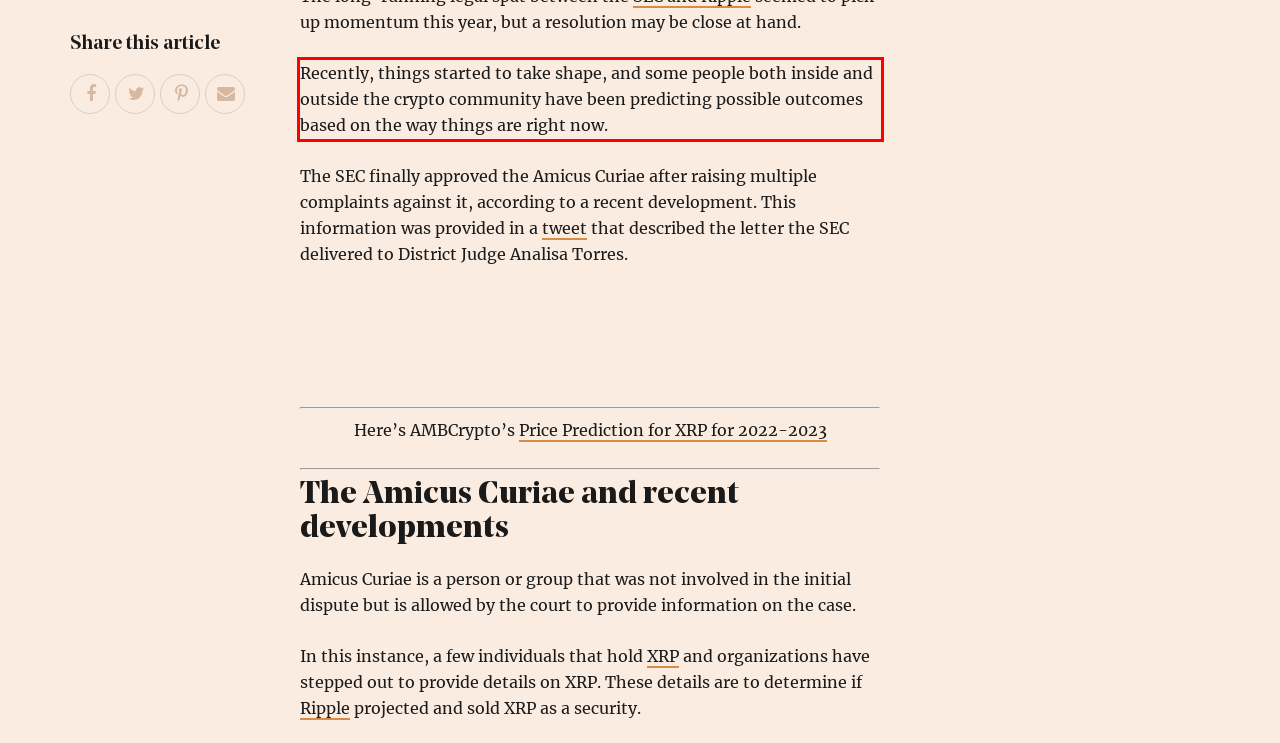You have a screenshot of a webpage, and there is a red bounding box around a UI element. Utilize OCR to extract the text within this red bounding box.

Recently, things started to take shape, and some people both inside and outside the crypto community have been predicting possible outcomes based on the way things are right now.